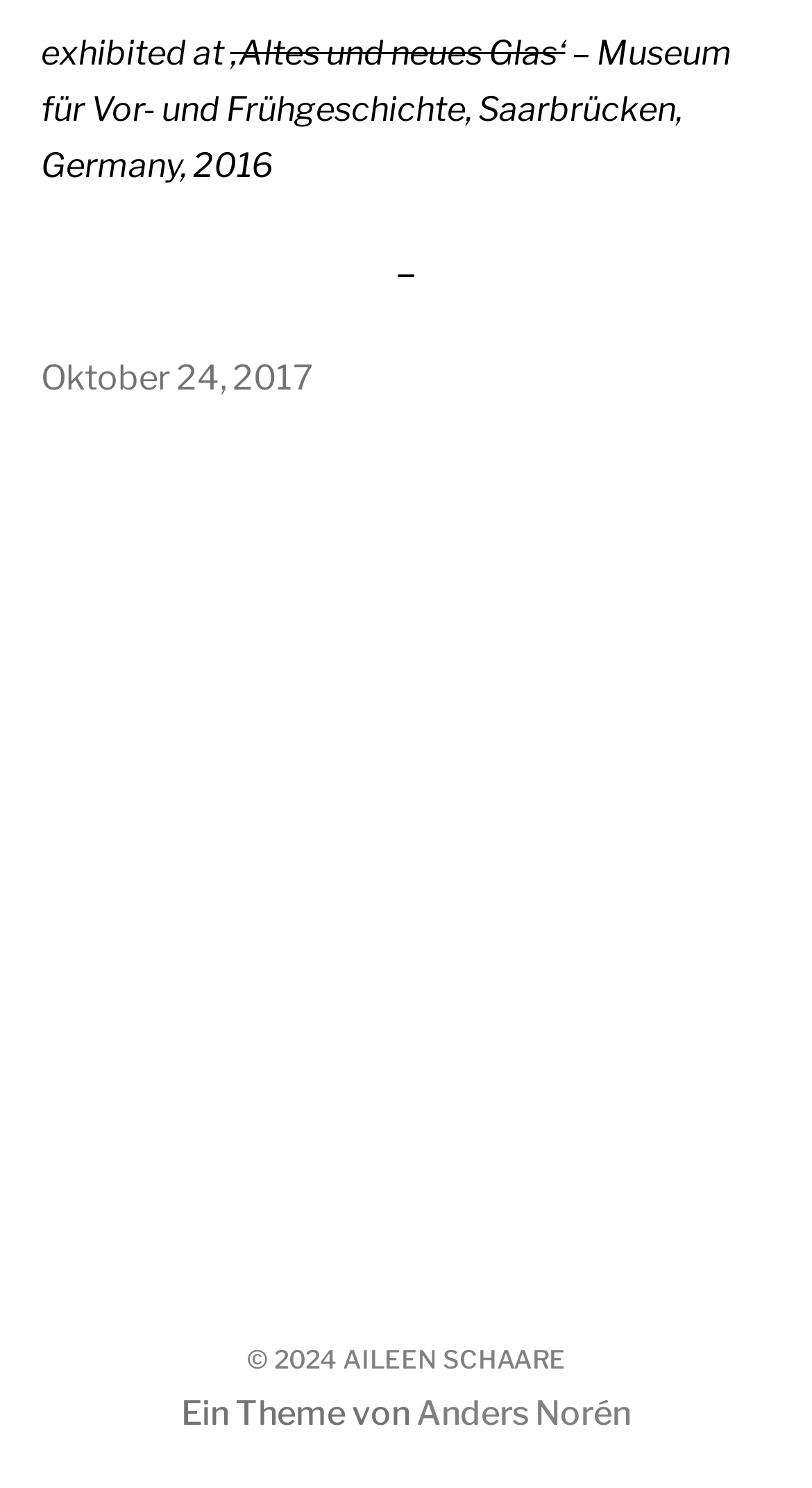Using the element description NOUS, predict the bounding box coordinates for the UI element. Provide the coordinates in (top-left x, top-left y, bottom-right x, bottom-right y) format with values ranging from 0 to 1.

[0.024, 0.523, 0.5, 0.905]